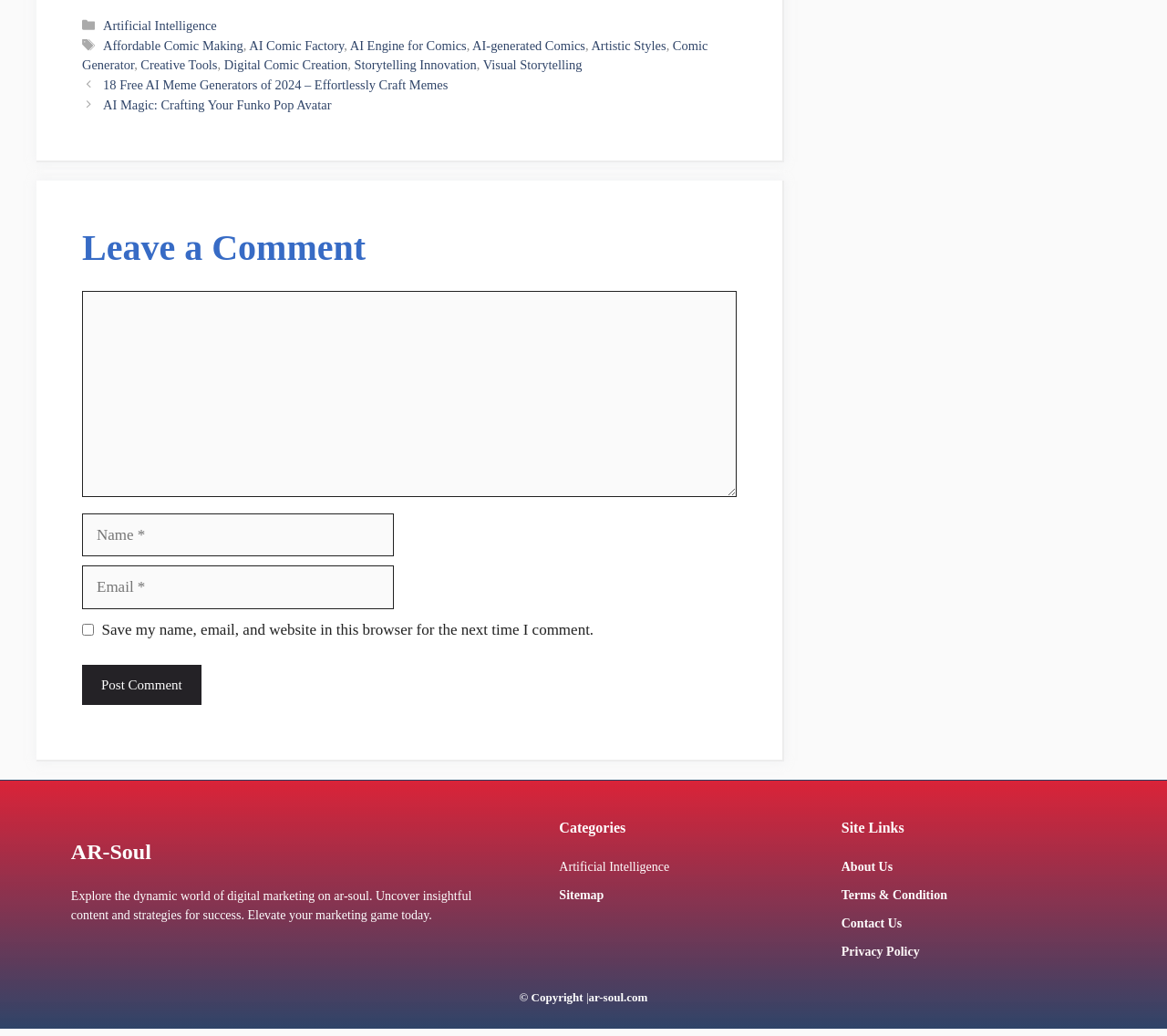Respond to the question with just a single word or phrase: 
What is the purpose of the textbox labeled 'Comment'?

To leave a comment